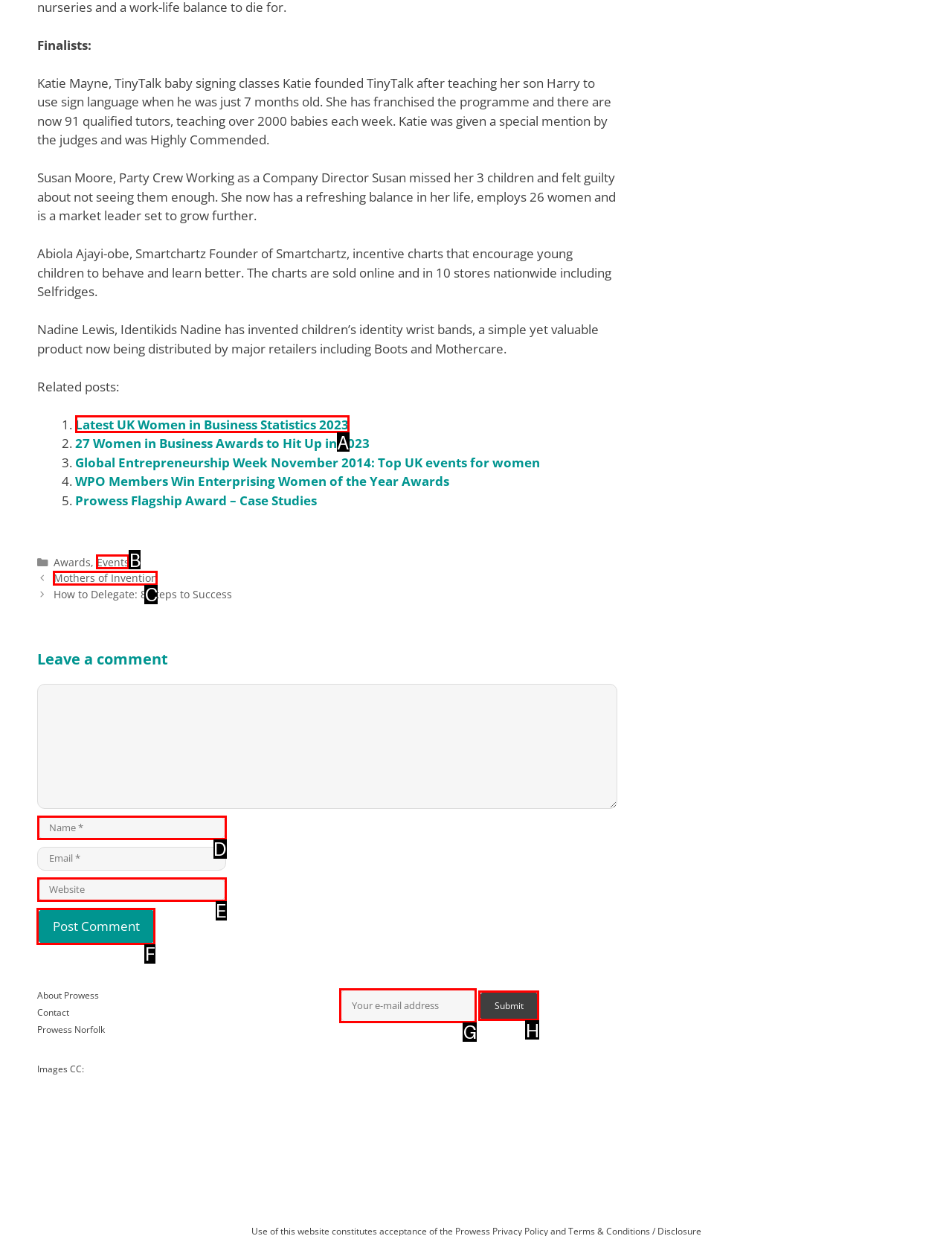Which option should I select to accomplish the task: Click on the 'Post Comment' button? Respond with the corresponding letter from the given choices.

F